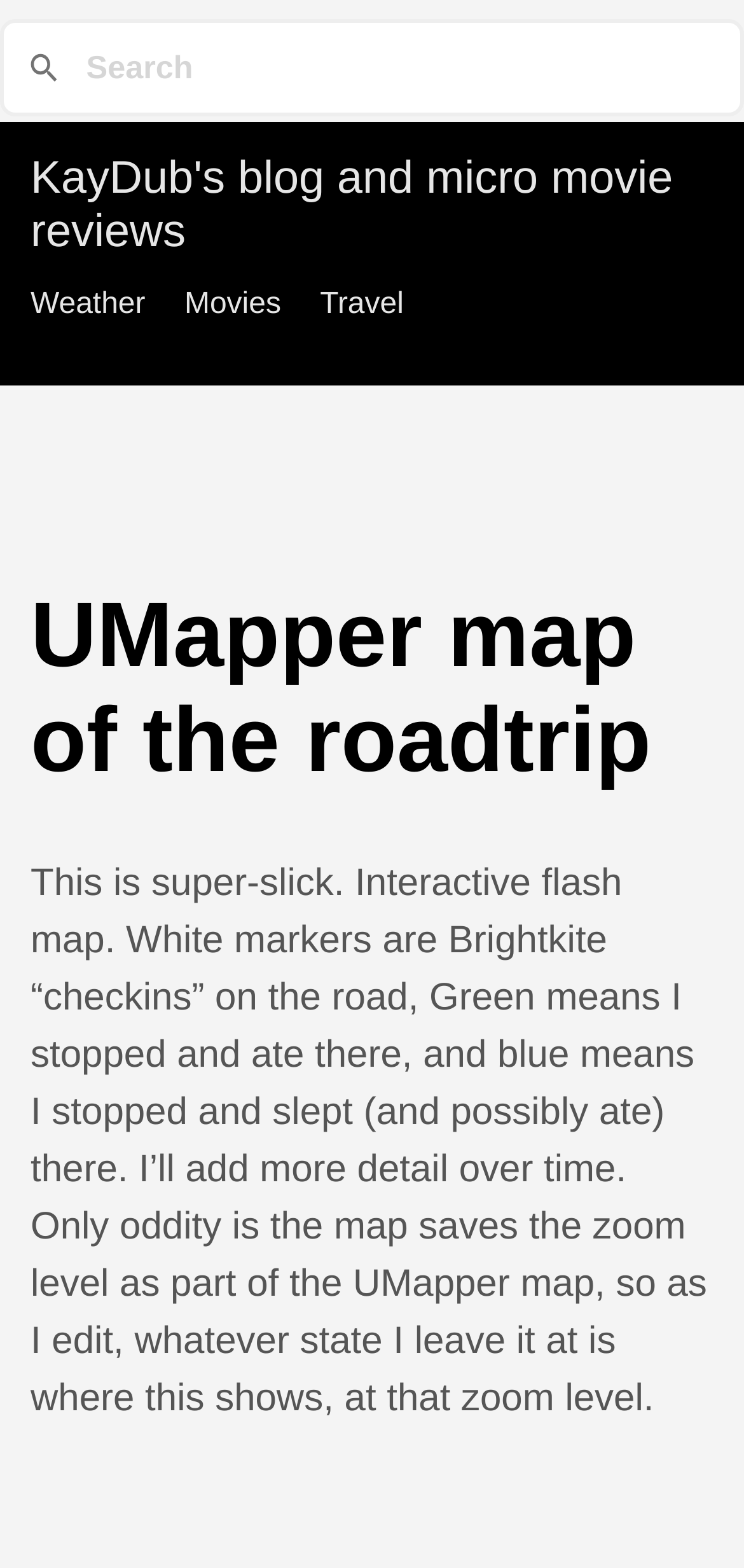What does the green color on the map indicate?
Use the information from the screenshot to give a comprehensive response to the question.

The webpage description explains that the green color on the map means the user stopped and ate at that location, providing information about the user's food stops during the road trip.